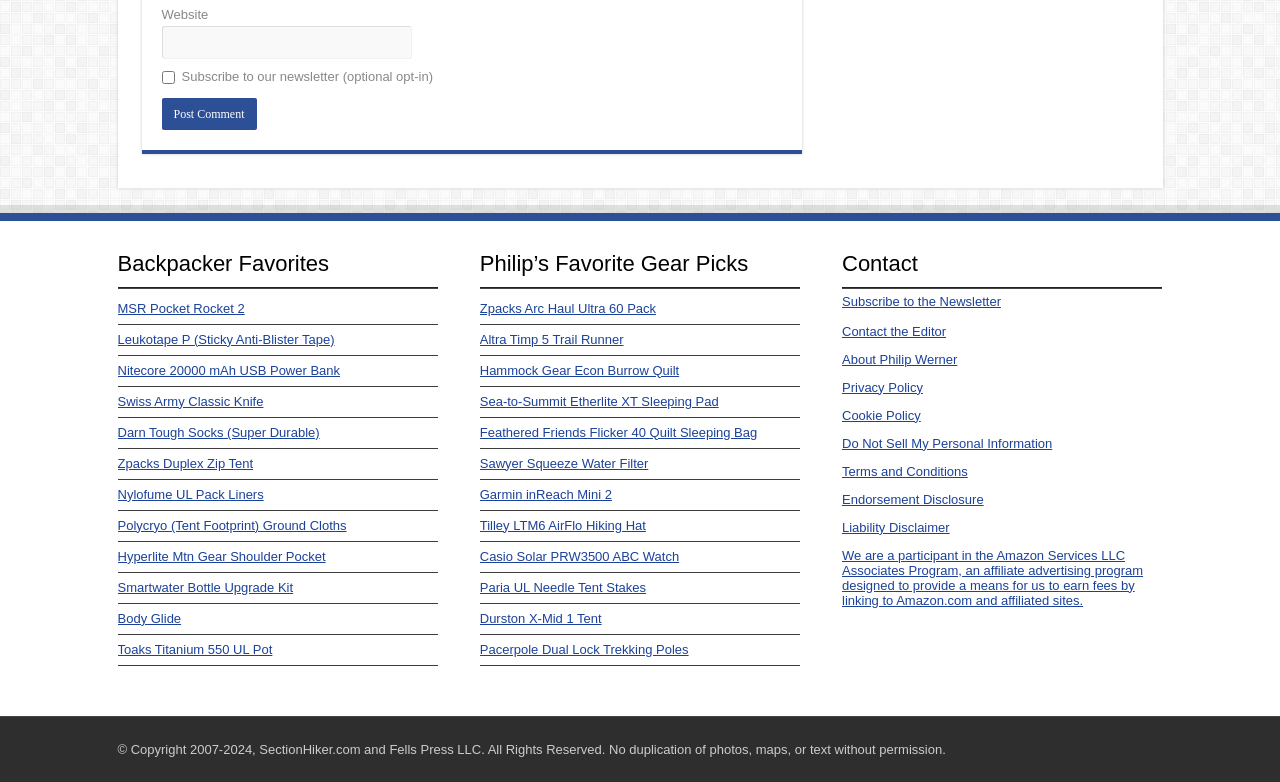Determine the coordinates of the bounding box that should be clicked to complete the instruction: "Visit MSR Pocket Rocket 2". The coordinates should be represented by four float numbers between 0 and 1: [left, top, right, bottom].

[0.092, 0.384, 0.191, 0.404]